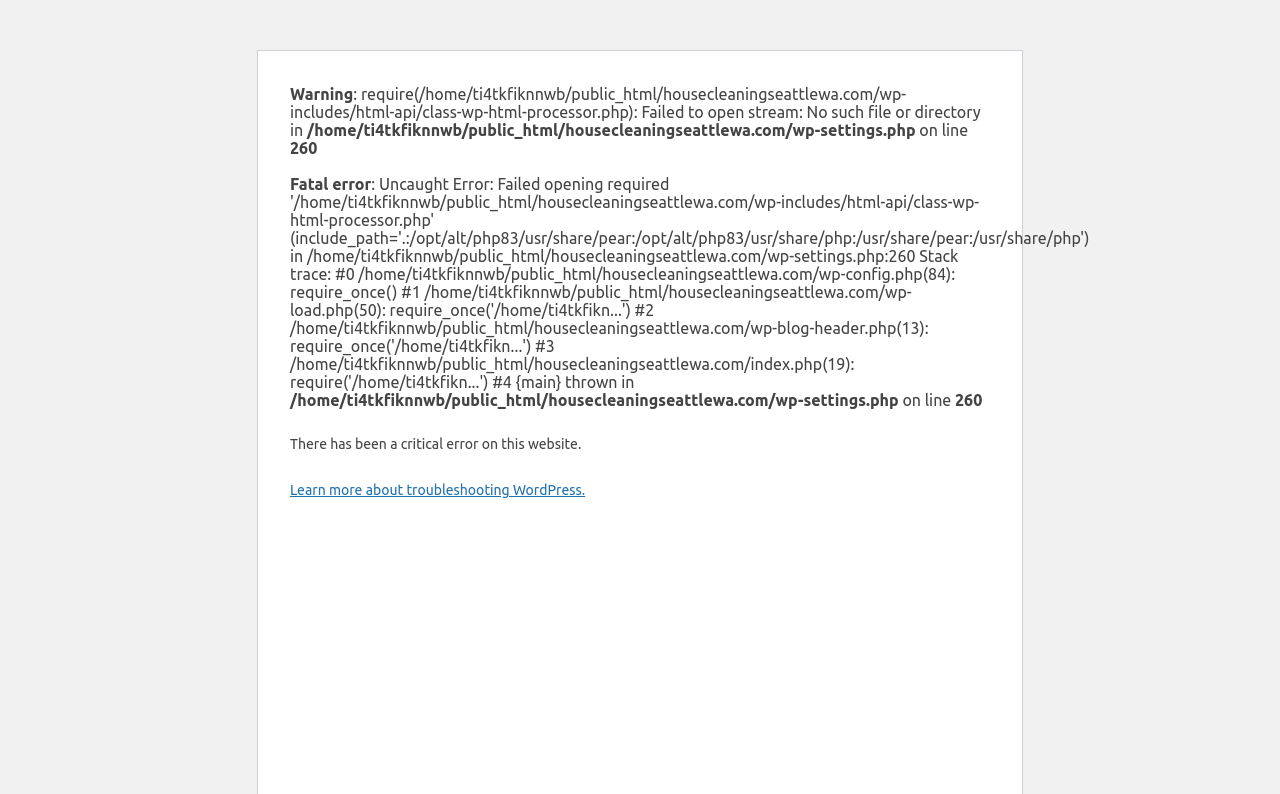Provide a one-word or short-phrase answer to the question:
What type of error is displayed on the webpage?

Fatal error